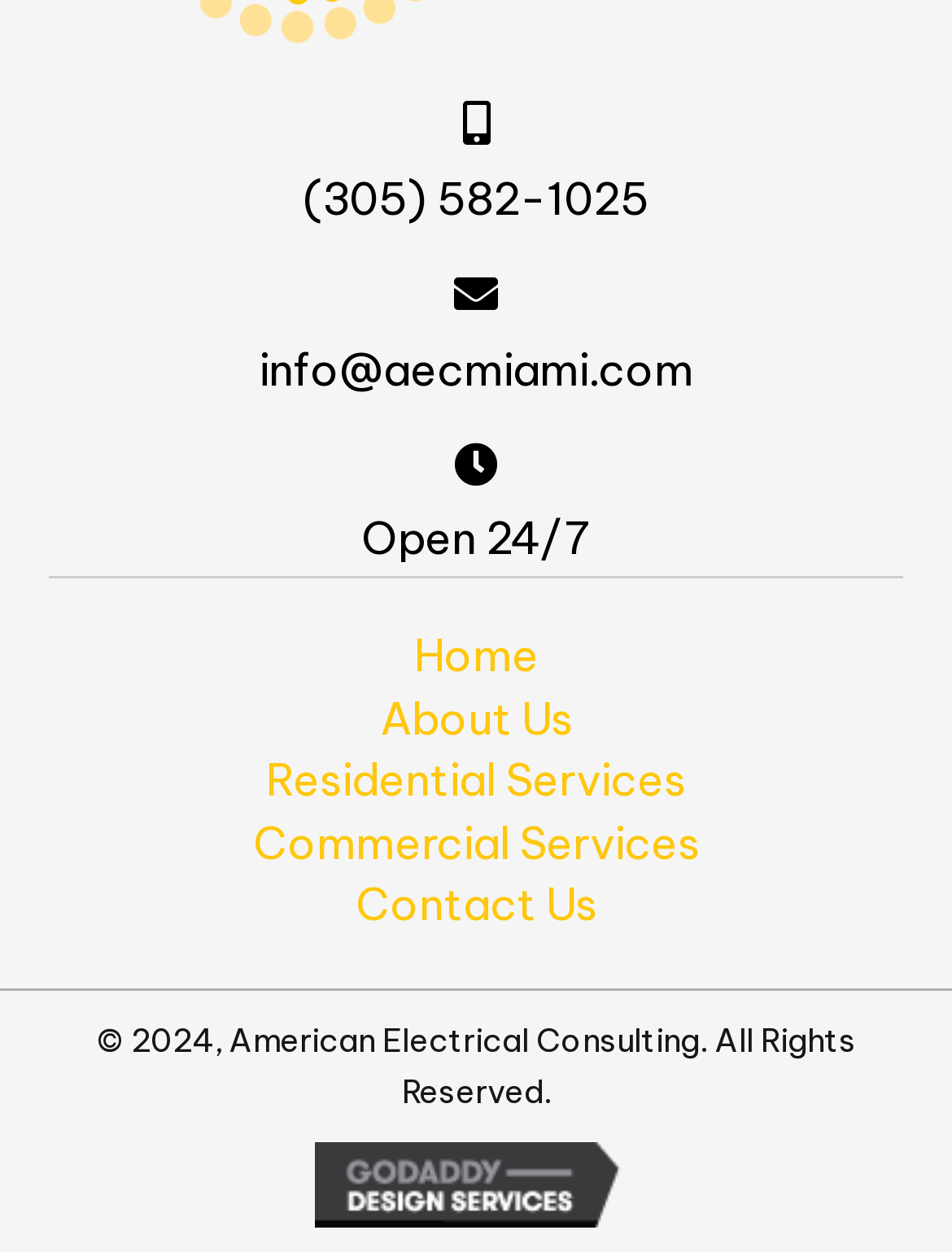Locate the bounding box coordinates of the clickable area needed to fulfill the instruction: "Contact the company".

[0.347, 0.706, 0.653, 0.741]